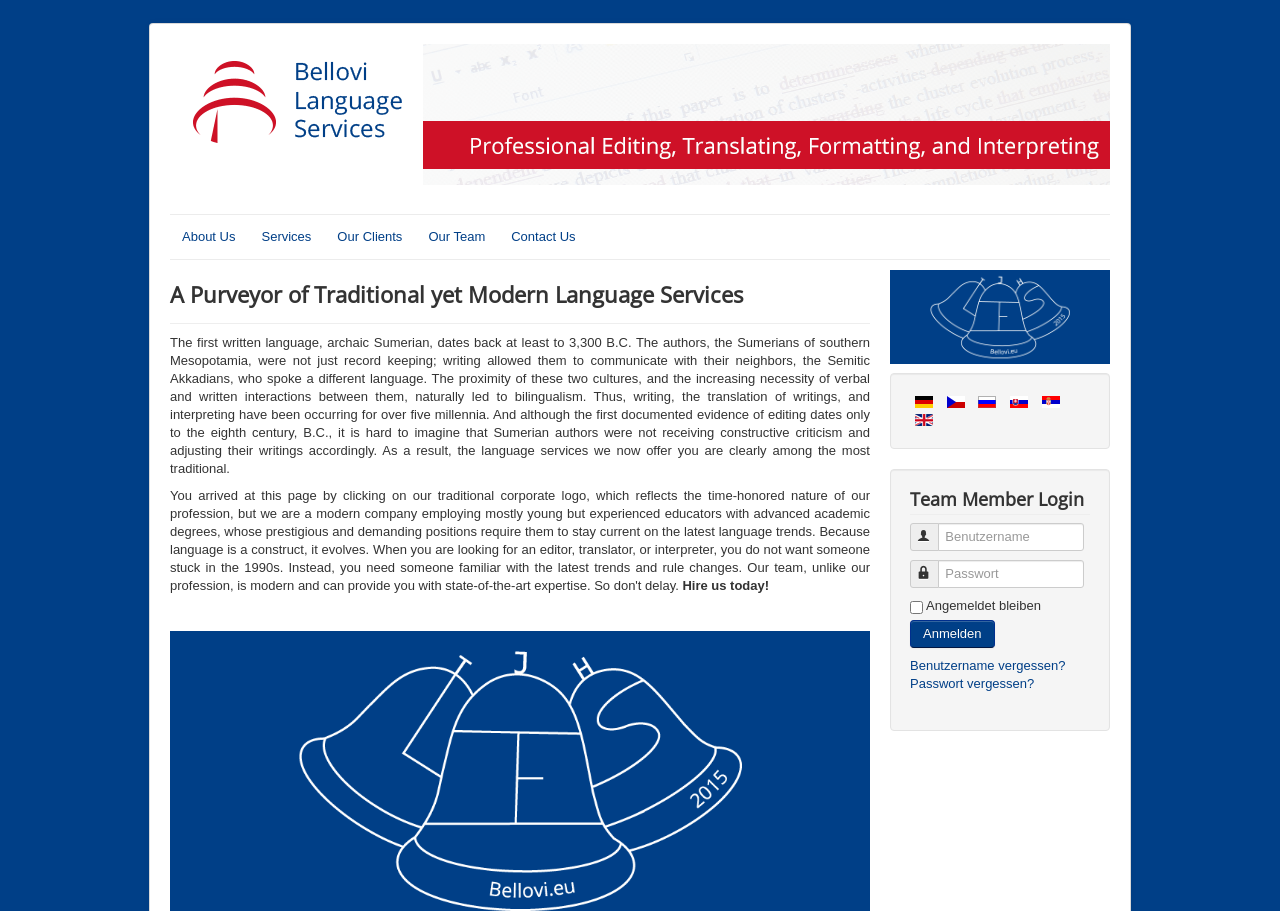Give a one-word or short phrase answer to this question: 
How many language options are available?

6